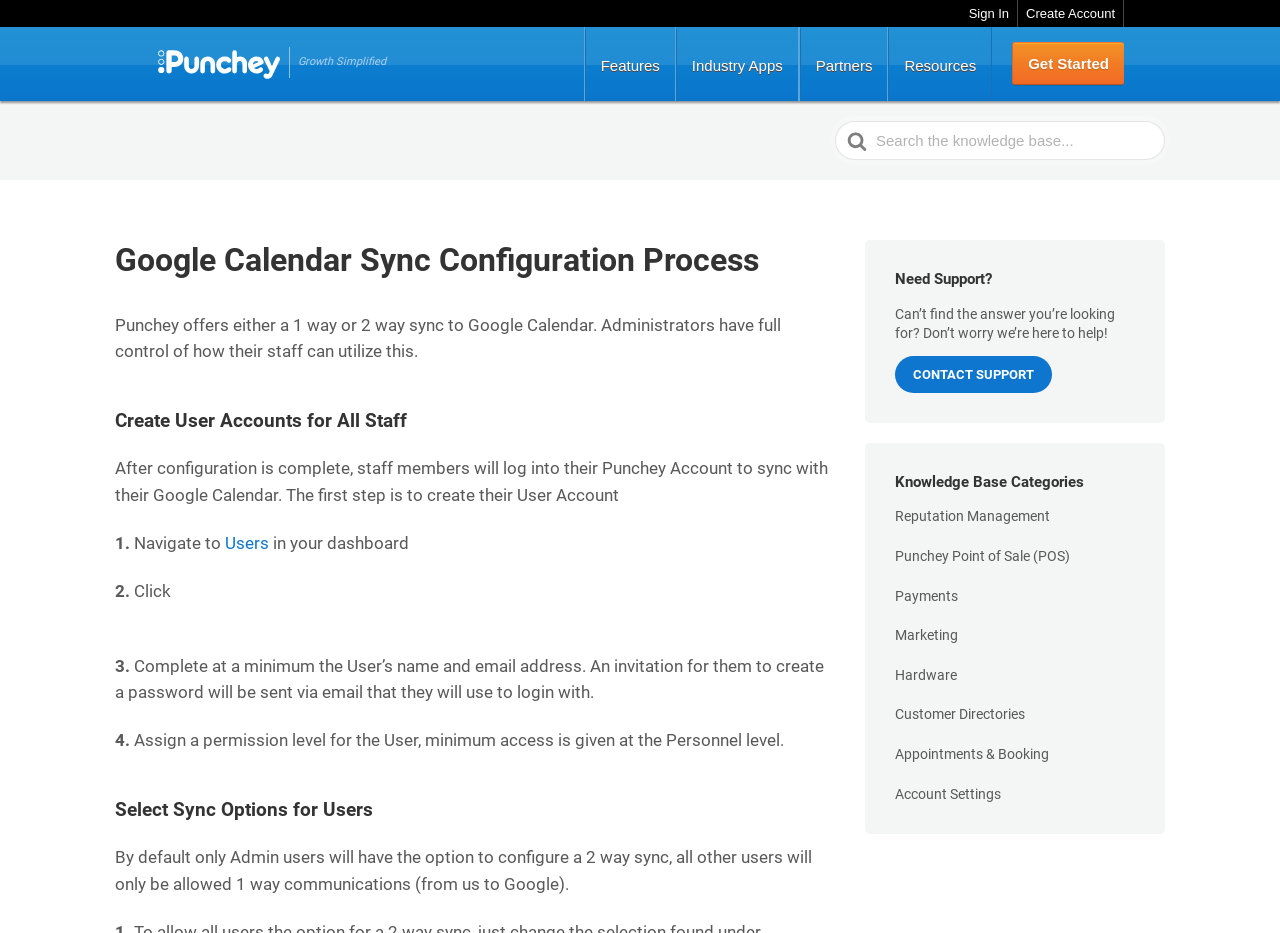What is the minimum information required to complete a user's profile?
Use the image to answer the question with a single word or phrase.

Name and email address